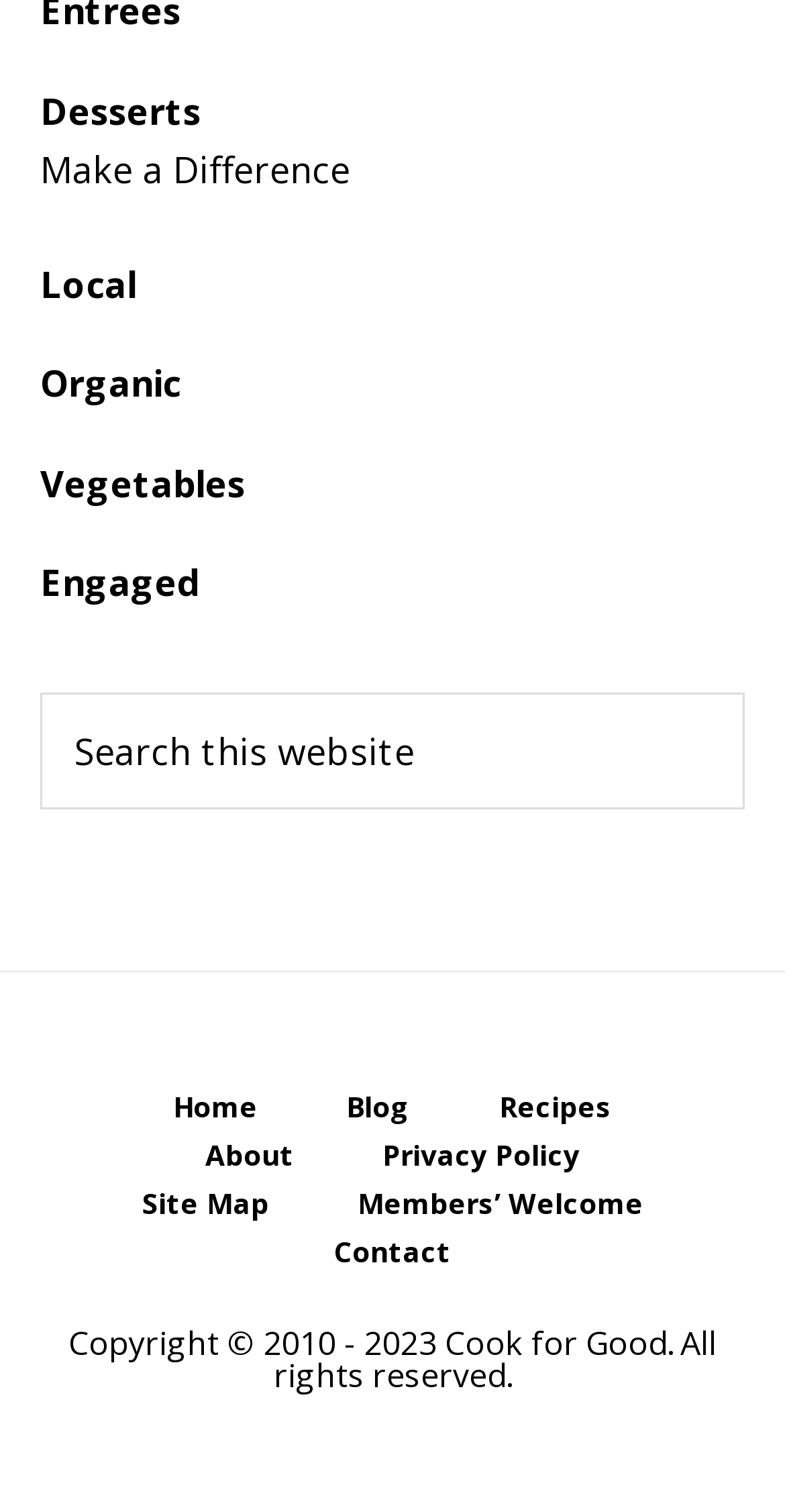What type of content is the website related to?
Please describe in detail the information shown in the image to answer the question.

The website appears to be related to cooking based on the links and content on the webpage, such as 'Desserts', 'Vegetables', 'Recipes', and 'Cook for Good' in the copyright information.